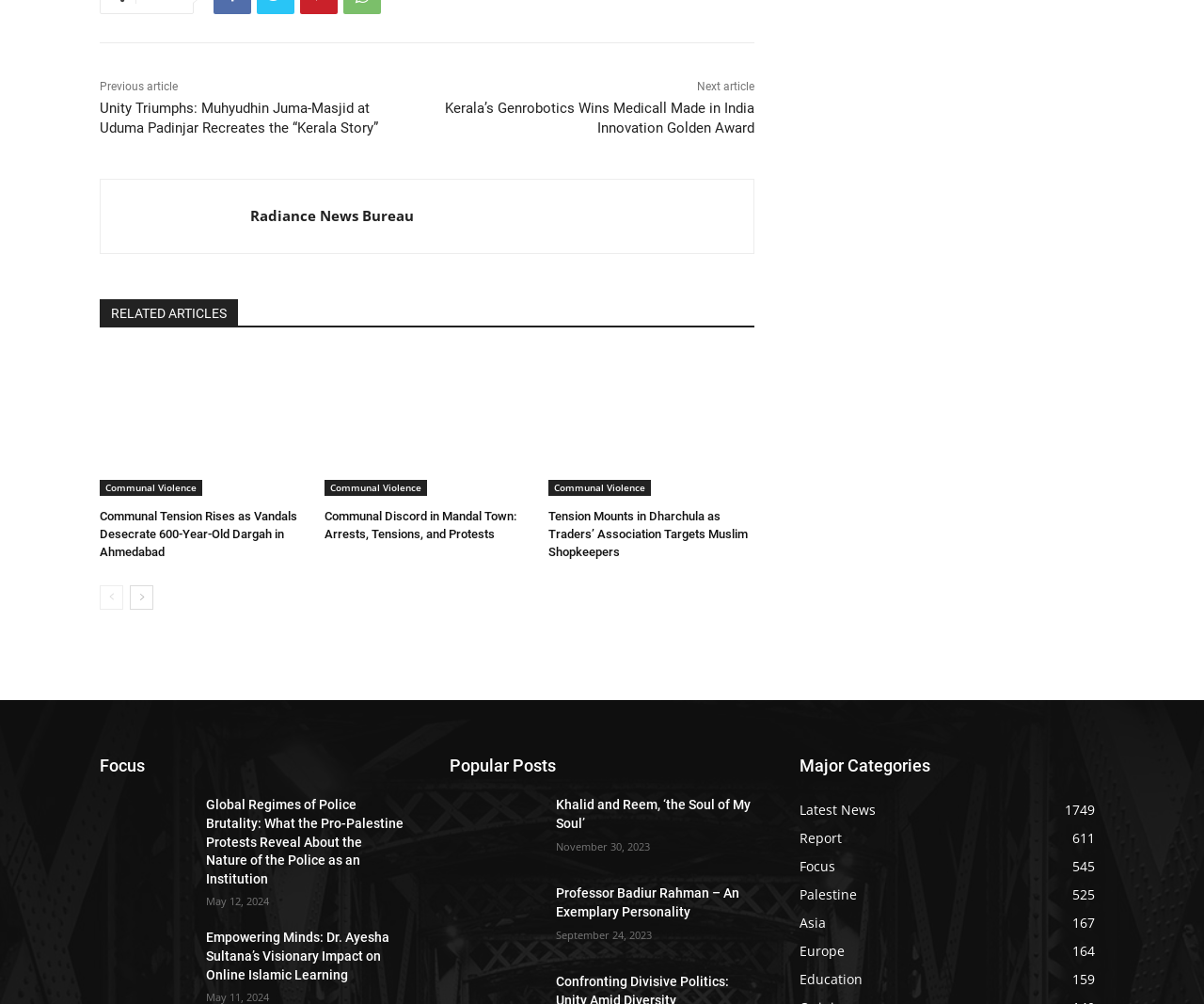Identify the bounding box for the described UI element: "Education159".

[0.664, 0.965, 0.716, 0.983]